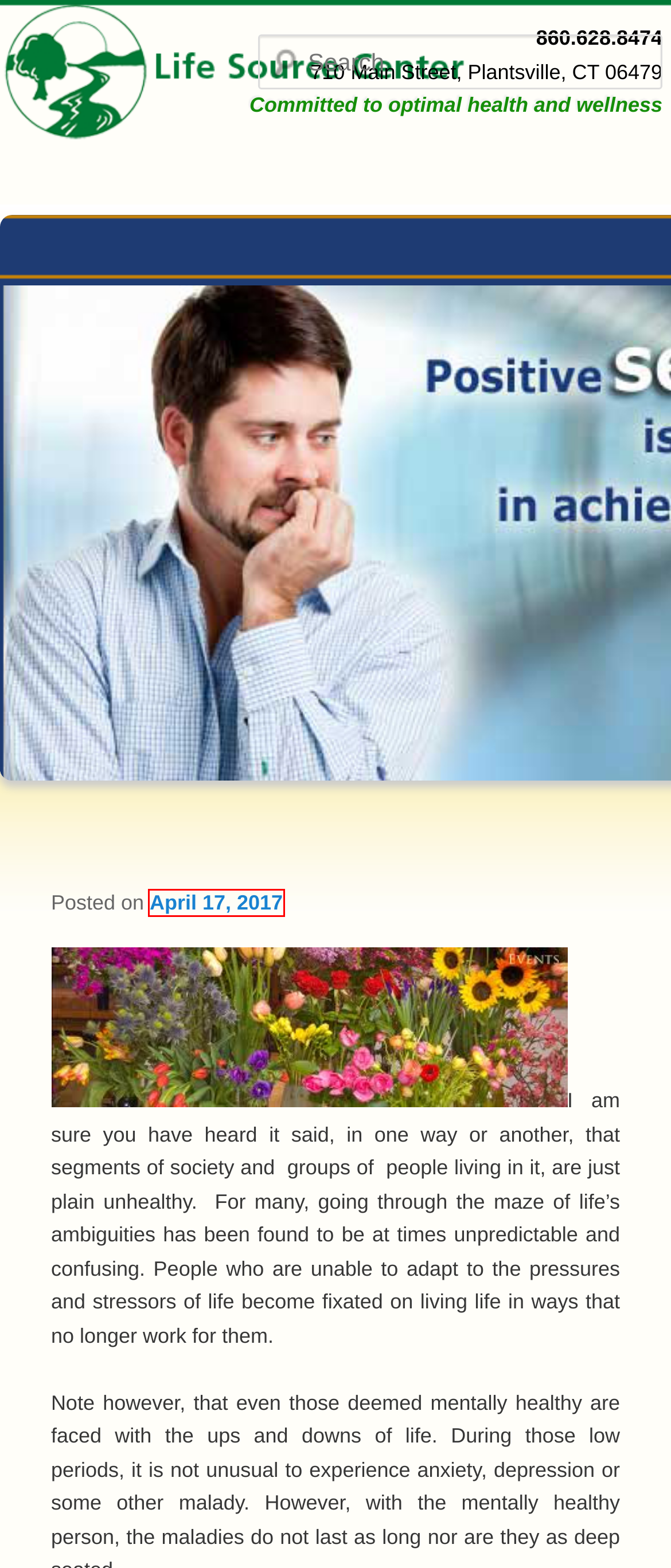You are provided with a screenshot of a webpage containing a red rectangle bounding box. Identify the webpage description that best matches the new webpage after the element in the bounding box is clicked. Here are the potential descriptions:
A. Achieving mental health in a world that is confusing and ambiguious.
B. About Us | Life Source Center
C. How to Make Better Choices With Relationships | Life Source Center
D. Finding Purpose in Life During Difficult Times | Life Source Center
E. Finding your PURPOSE in life | Life Source Center
F. “Fear Of Failure, Fear of Success, Opposite Sides of the Same Coin” | Life Source Center
G. Books | Life Source Center
H. Personal Growth | Life Source Center

A